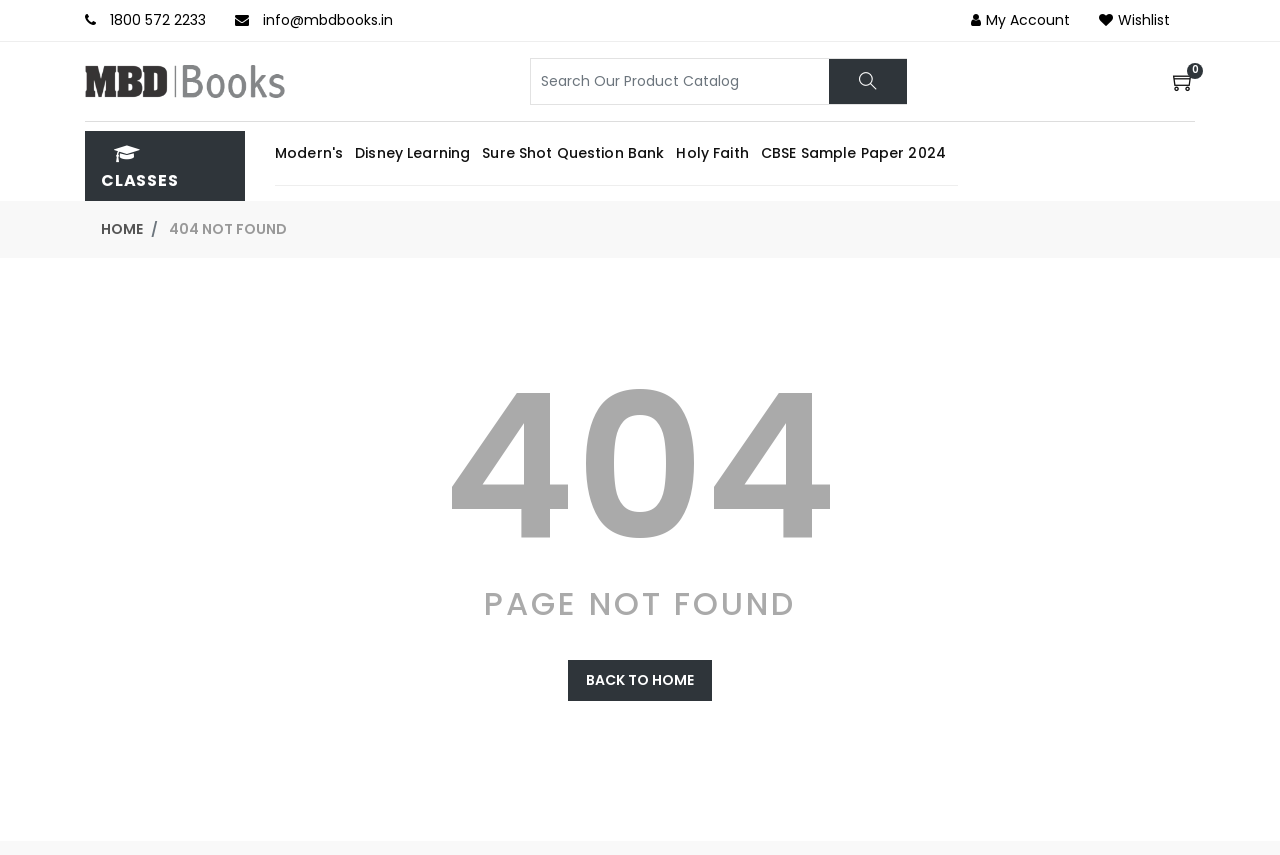Use the information in the screenshot to answer the question comprehensively: How many links are there in the navigation breadcrumb?

I examined the navigation breadcrumb element and found only one link, which is 'HOME'.